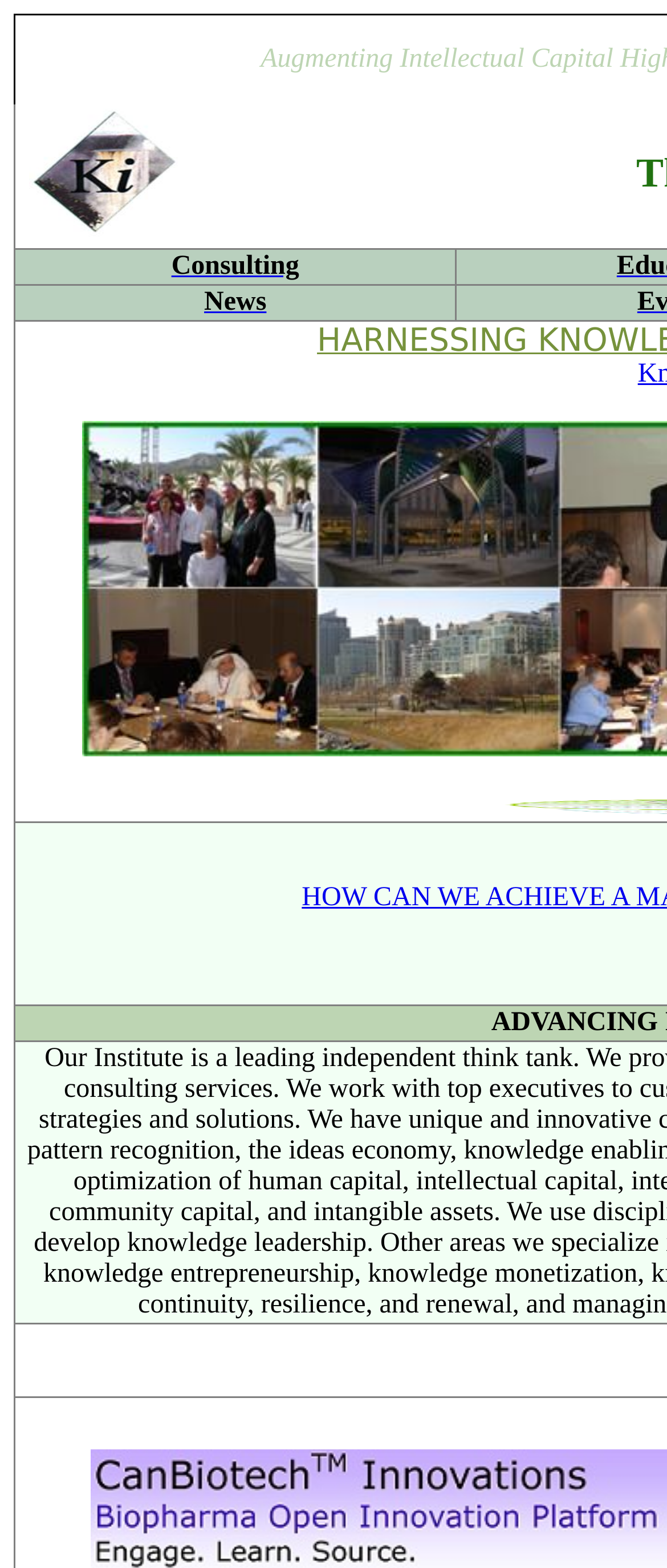What is the second link? Examine the screenshot and reply using just one word or a brief phrase.

News